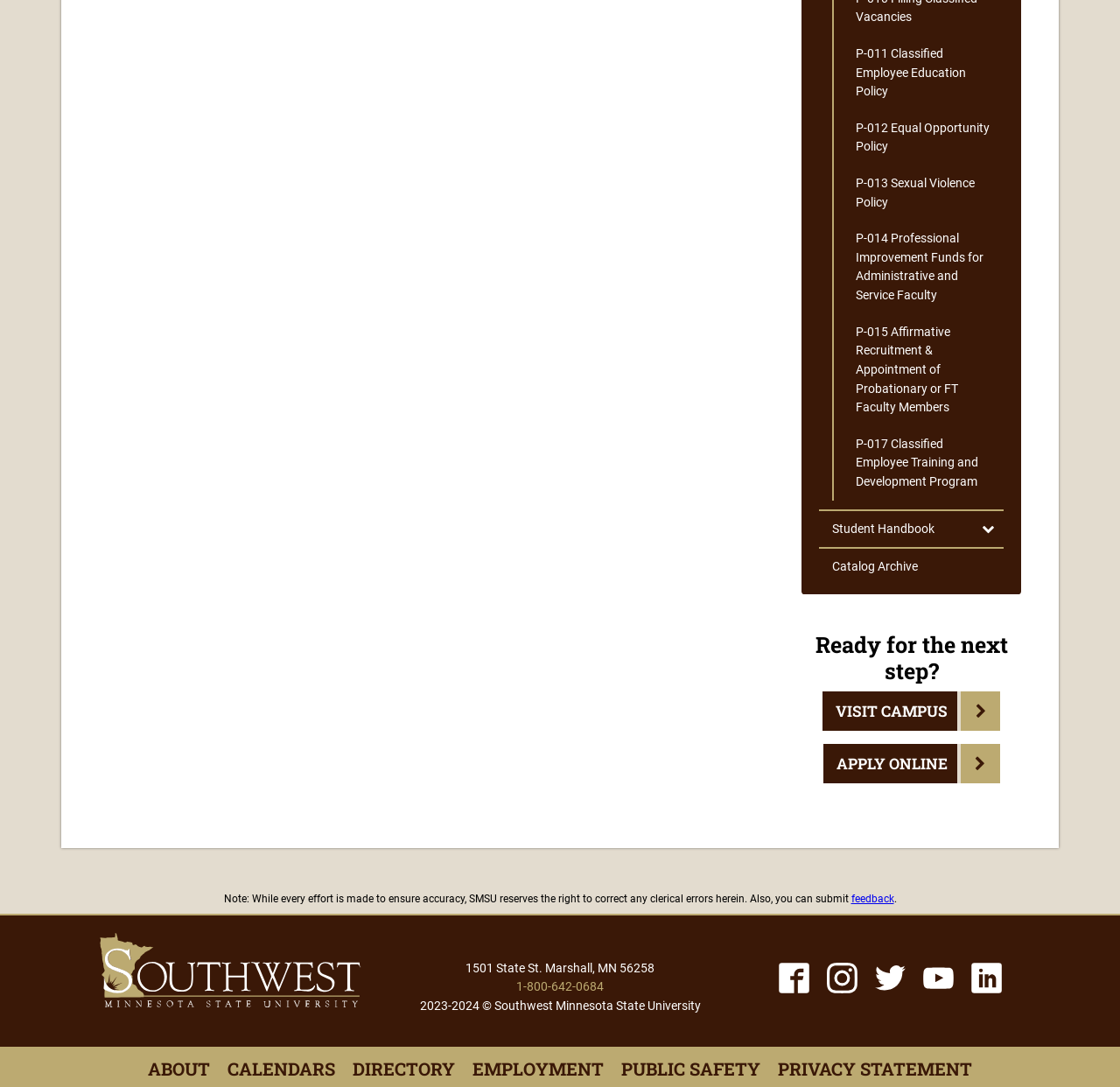Answer the question below with a single word or a brief phrase: 
What social media platforms are linked at the bottom of the page?

Facebook, Instagram, Twitter, YouTube, LinkedIn